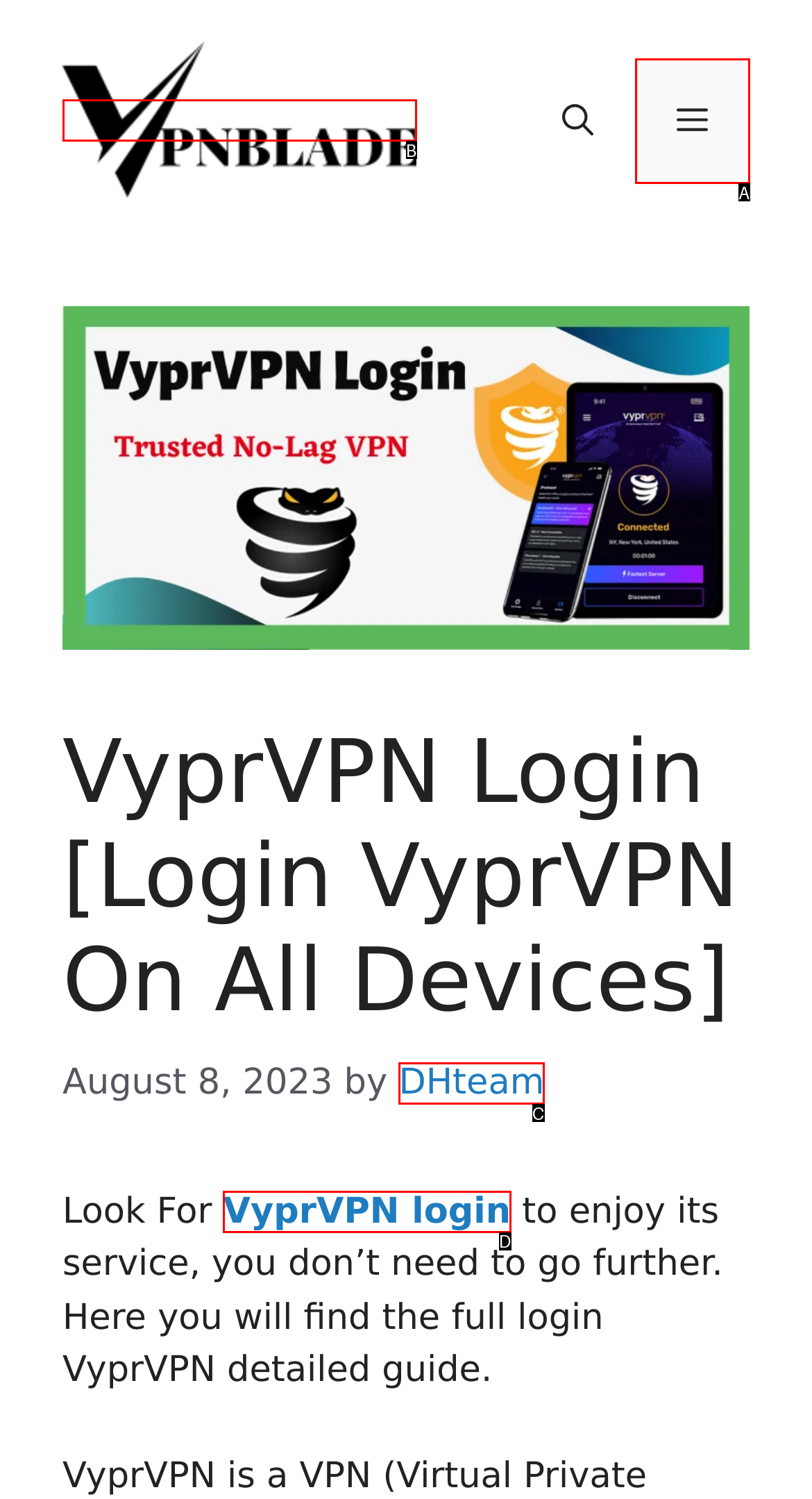Find the UI element described as: DHteam
Reply with the letter of the appropriate option.

C